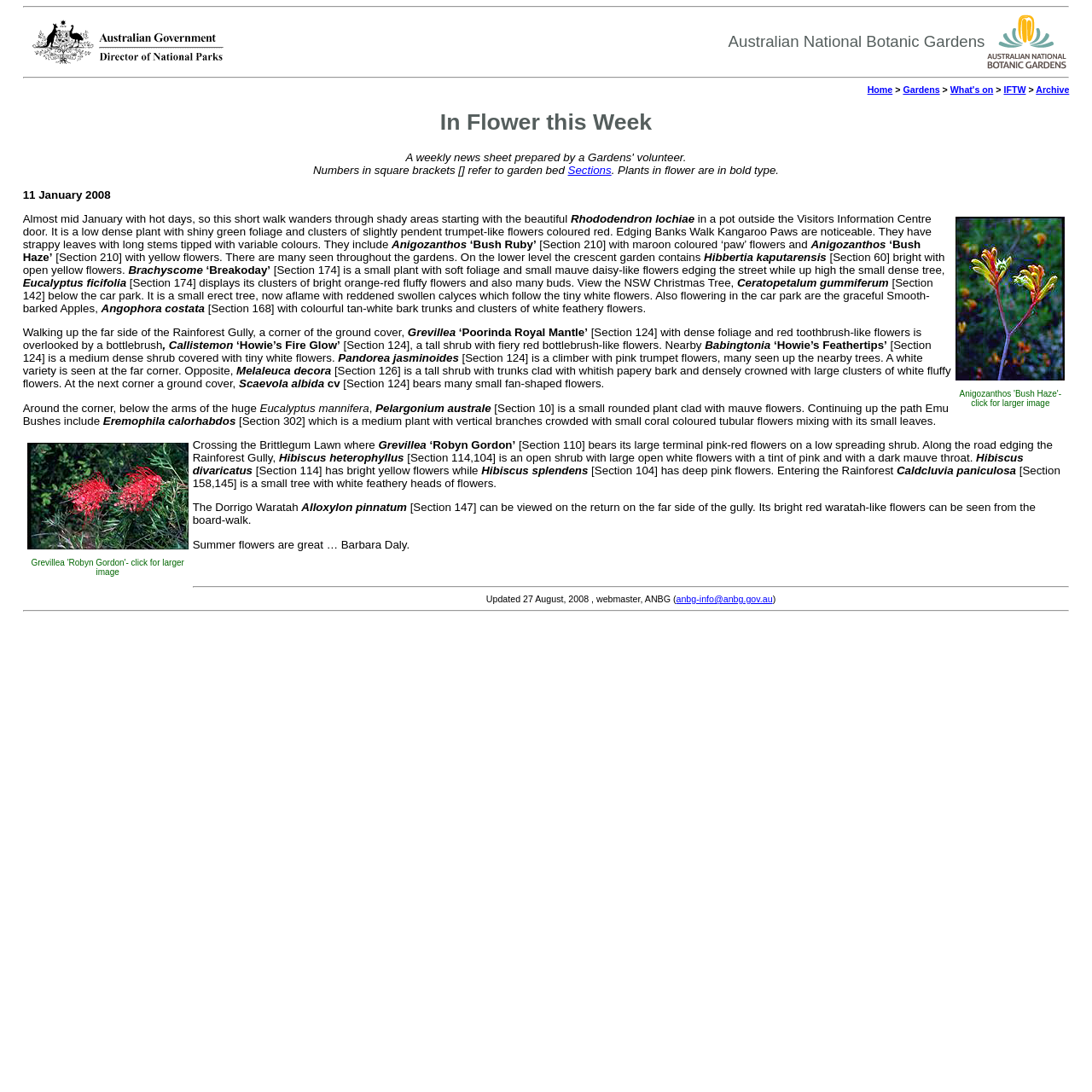How many sections are mentioned in the webpage?
Please answer the question with as much detail as possible using the screenshot.

By scanning the webpage, I found mentions of sections 10, 60, 124, 126, 142, 168, 174, 210, and 302. There might be more, but at least 10 are mentioned.